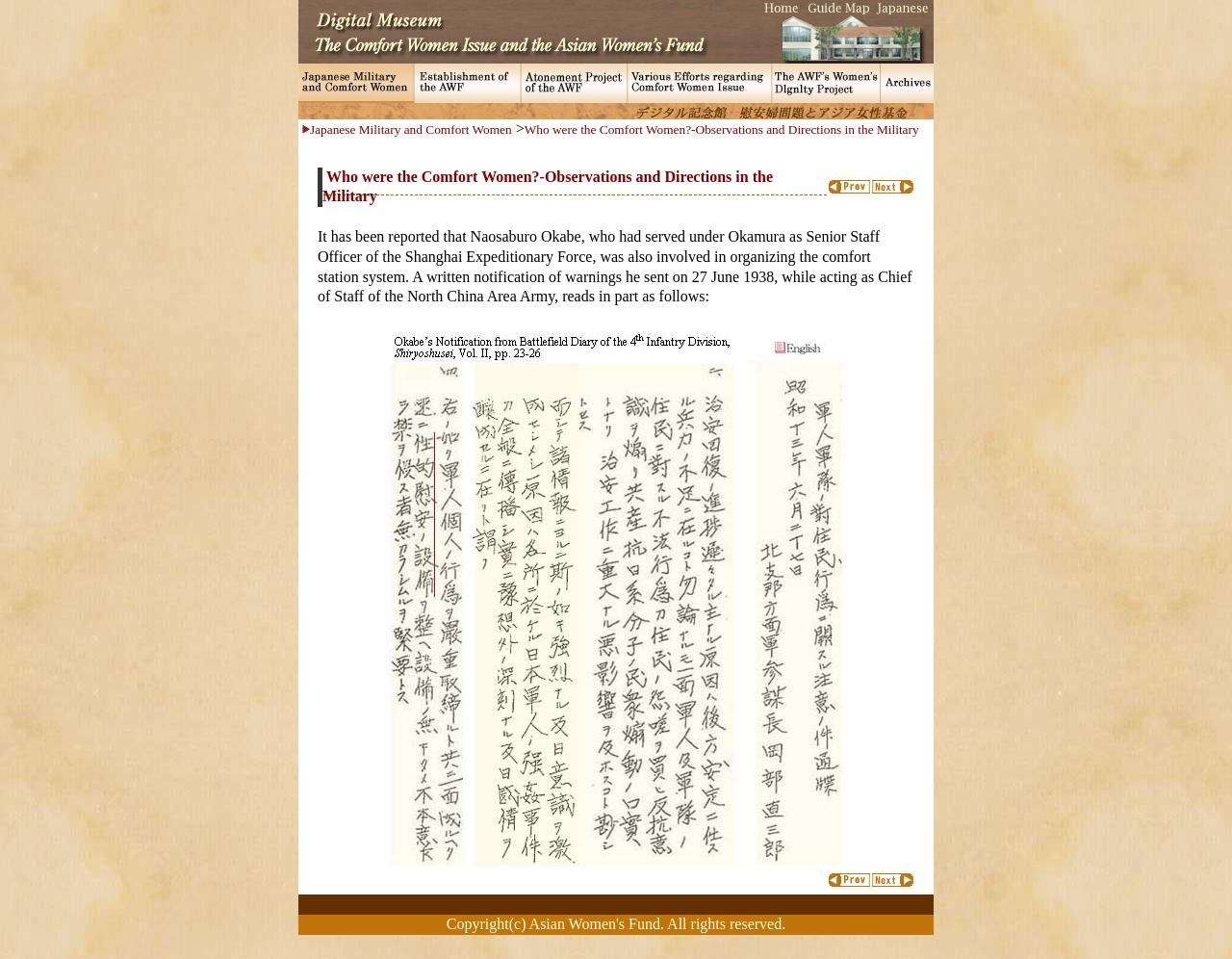Using the given description, provide the bounding box coordinates formatted as (top-left x, top-left y, bottom-right x, bottom-right y), with all values being floating point numbers between 0 and 1. Description: Japanese Military and Comfort Women

[0.252, 0.128, 0.415, 0.143]